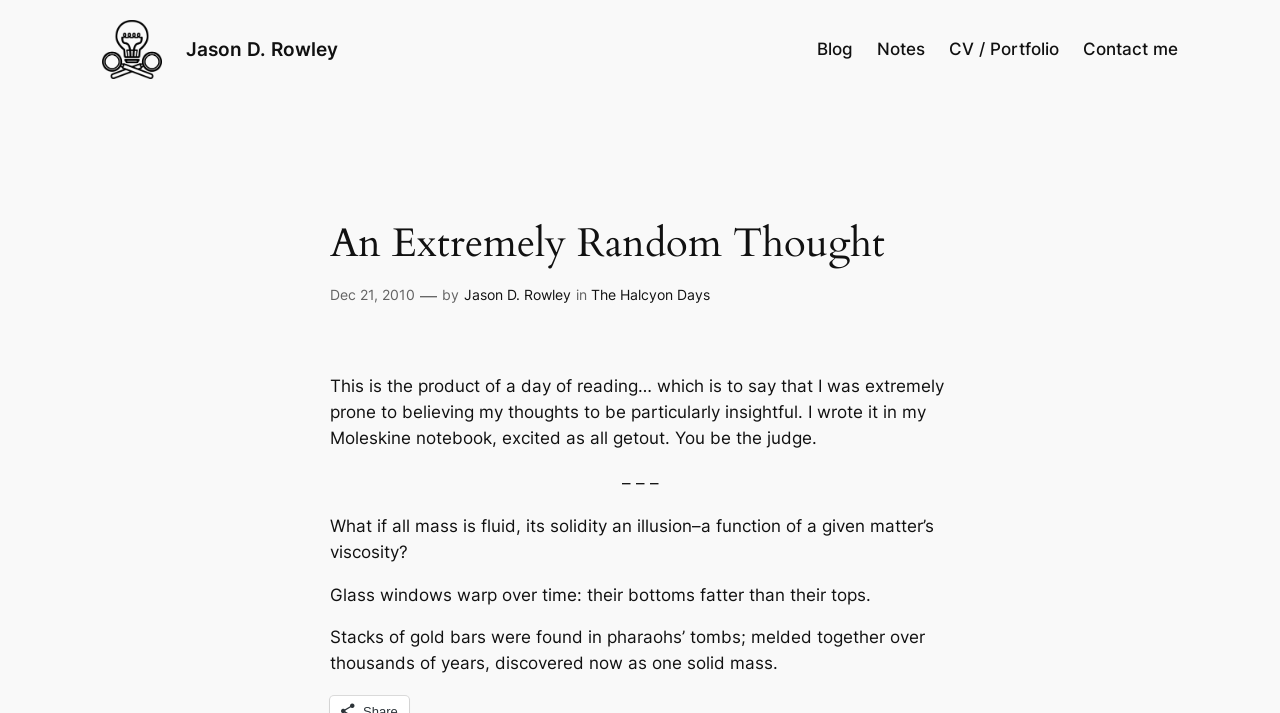Please find the bounding box coordinates of the section that needs to be clicked to achieve this instruction: "go to Jason D. Rowley's homepage".

[0.08, 0.028, 0.127, 0.111]